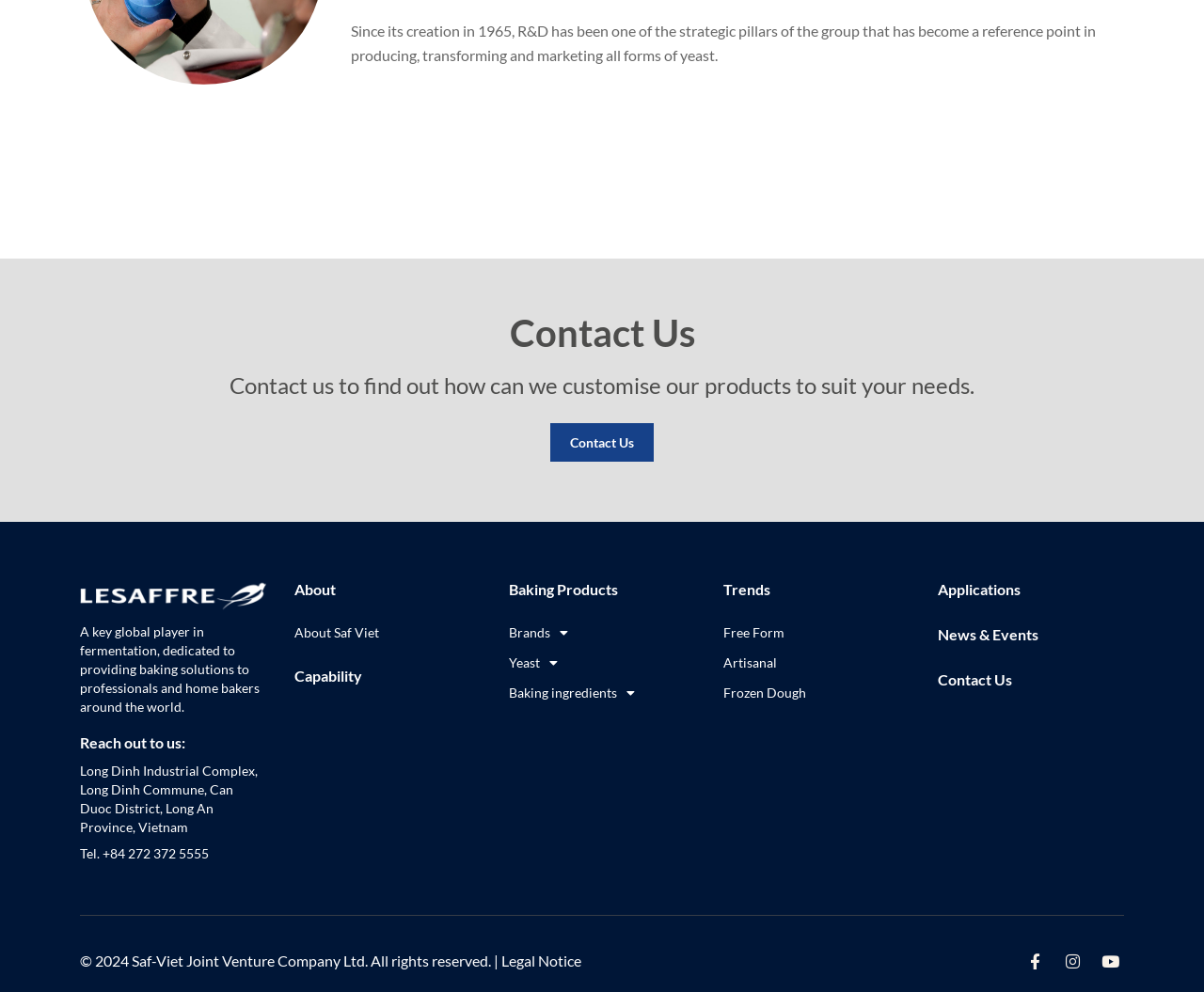Provide a single word or phrase to answer the given question: 
Where is the company located?

Vietnam